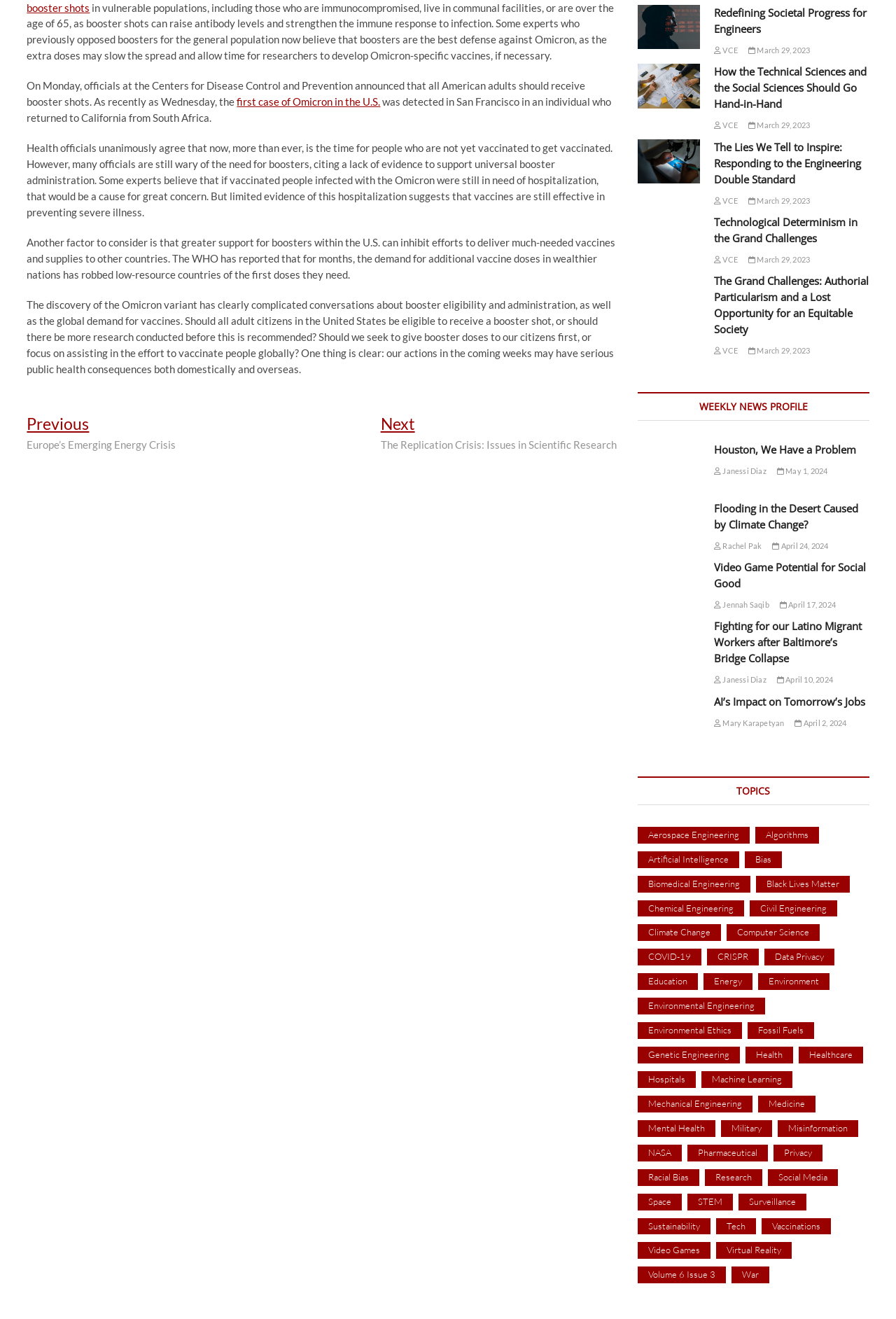Who is the author of the article 'Flooding in the Desert Caused by Climate Change?'?
Please ensure your answer to the question is detailed and covers all necessary aspects.

The author of the article 'Flooding in the Desert Caused by Climate Change?' is Rachel Pak, which is indicated by the link ' Rachel Pak' below the article title.